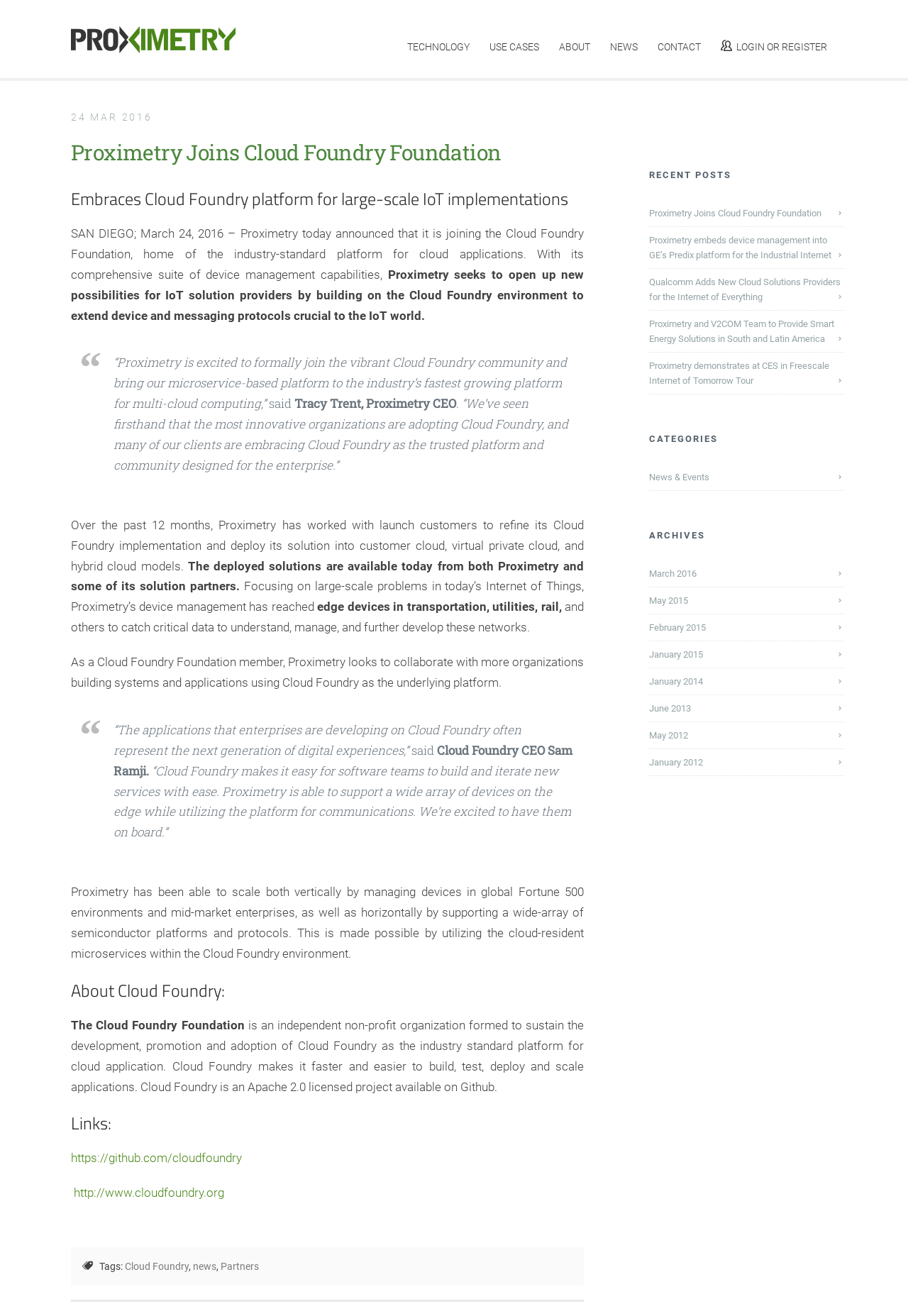Please specify the bounding box coordinates of the element that should be clicked to execute the given instruction: 'View recent posts'. Ensure the coordinates are four float numbers between 0 and 1, expressed as [left, top, right, bottom].

[0.715, 0.126, 0.93, 0.144]